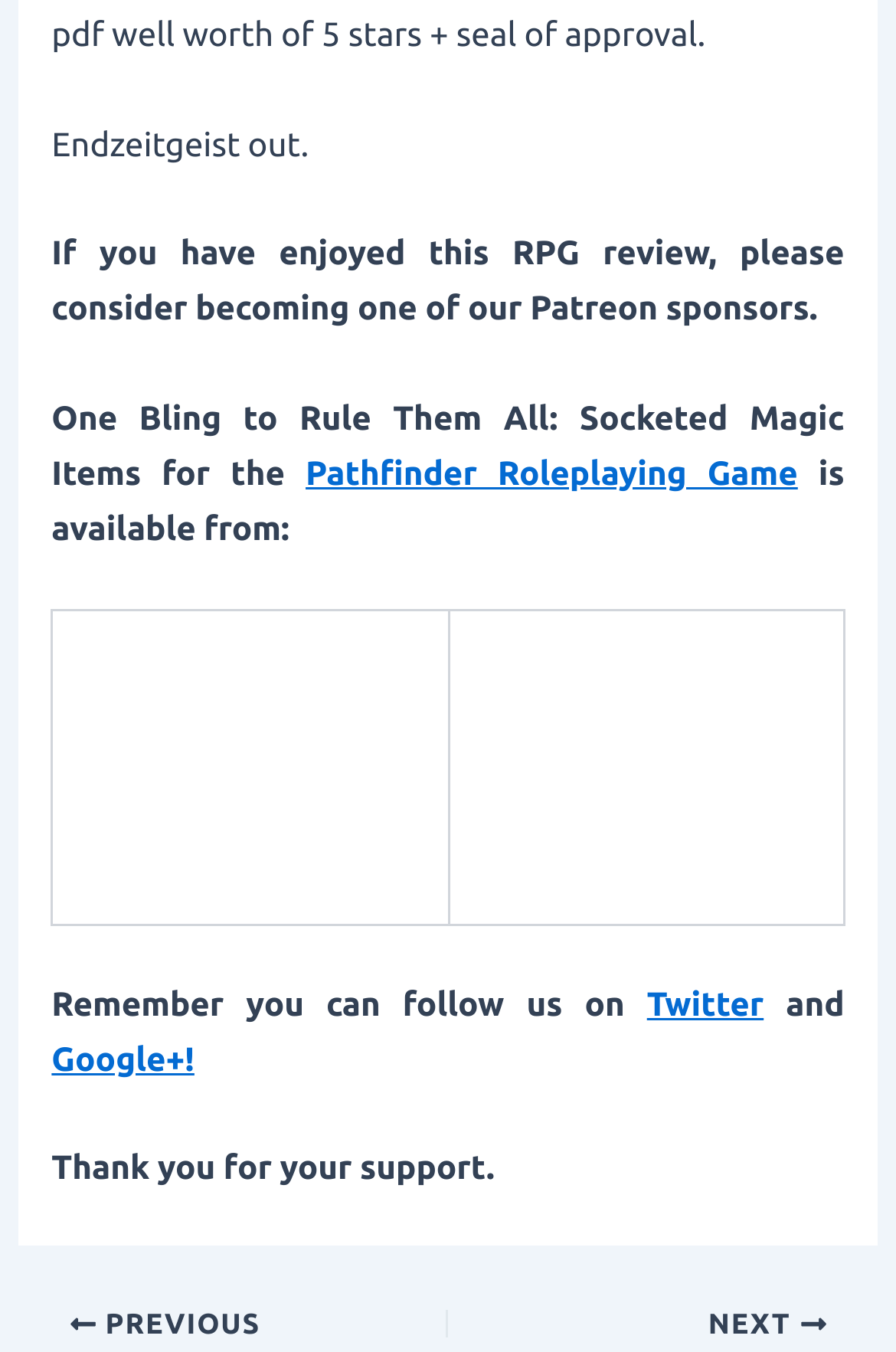Determine the bounding box coordinates of the UI element described by: "Pathfinder Roleplaying Game".

[0.341, 0.334, 0.89, 0.363]